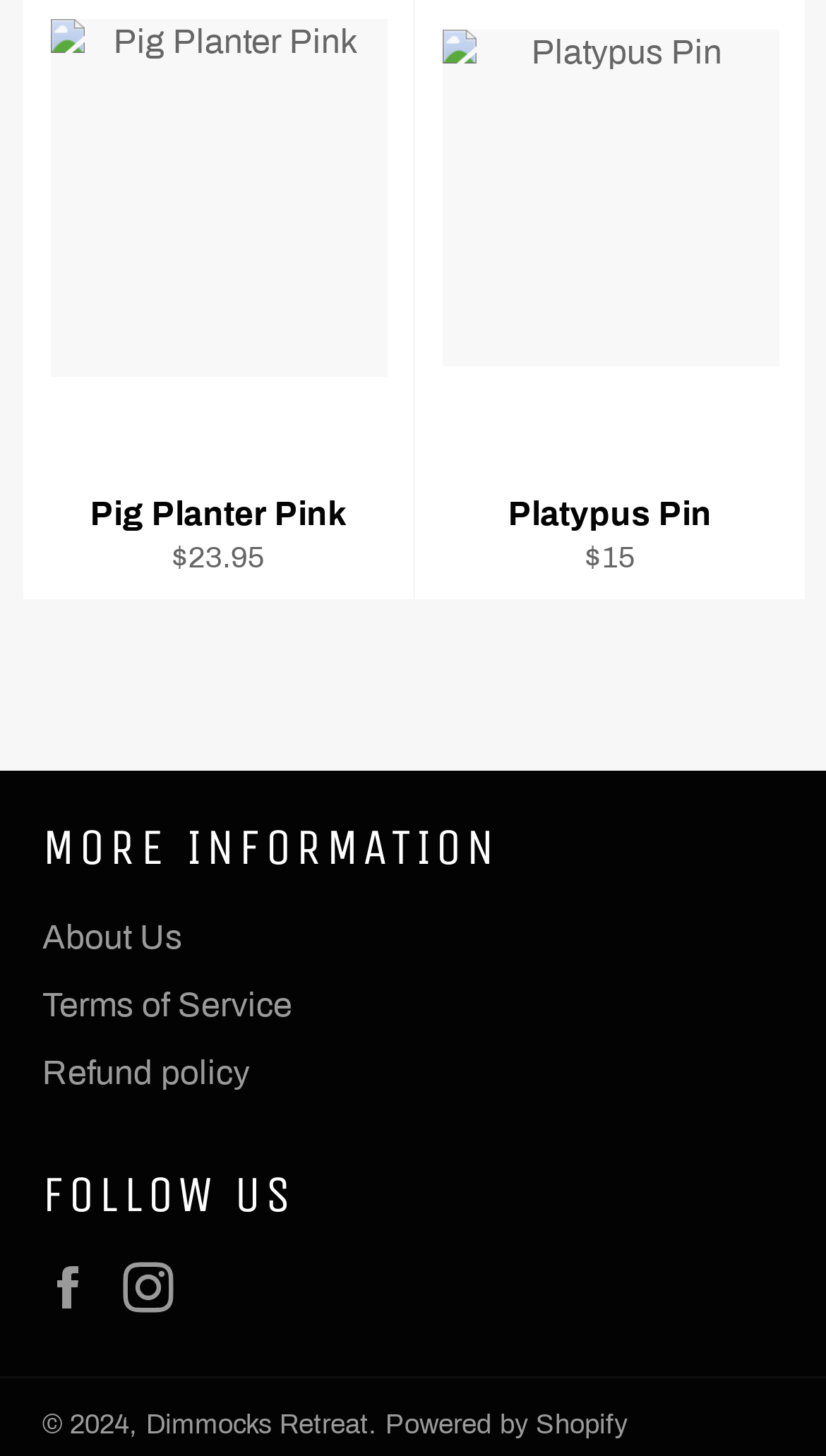What is the name of the website powered by Shopify?
Refer to the image and provide a one-word or short phrase answer.

Dimmocks Retreat